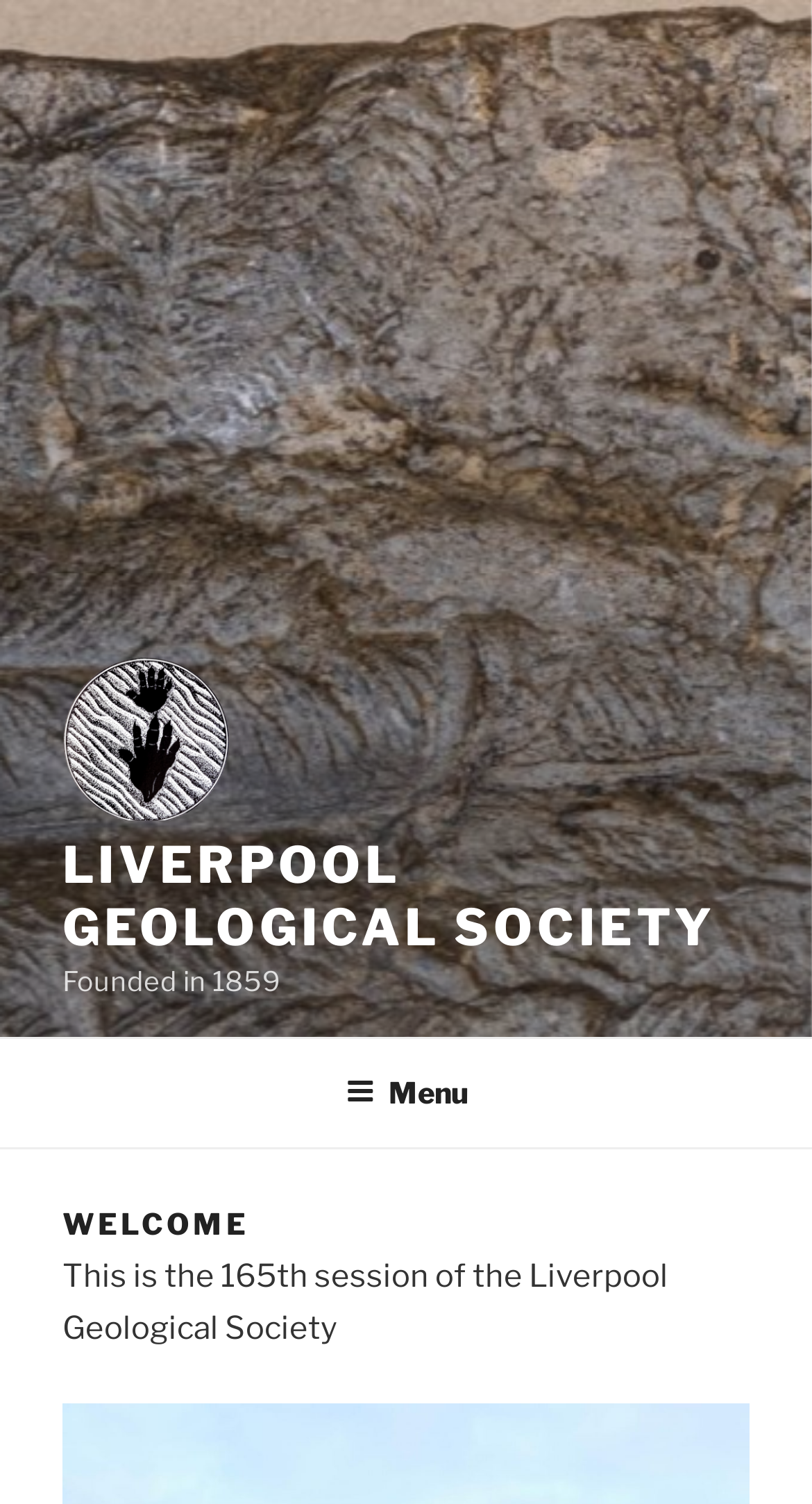What is the name of the geological society?
Please answer the question with as much detail and depth as you can.

The name of the geological society can be found in the top-left corner of the webpage, where it is written in bold font as 'LIVERPOOL GEOLOGICAL SOCIETY'.